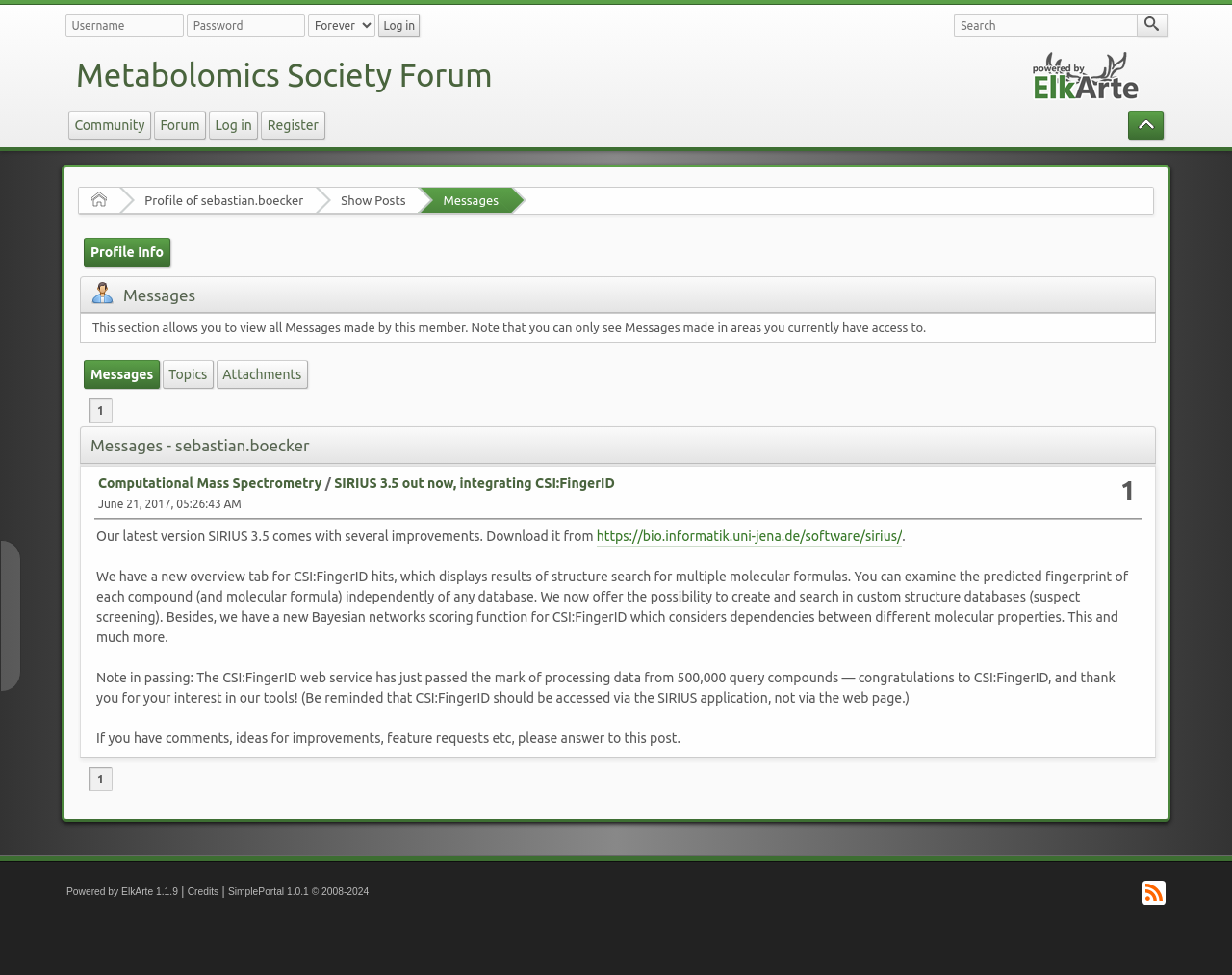What is the purpose of the link 'Messages' in the menu?
Based on the image, give a concise answer in the form of a single word or short phrase.

View messages